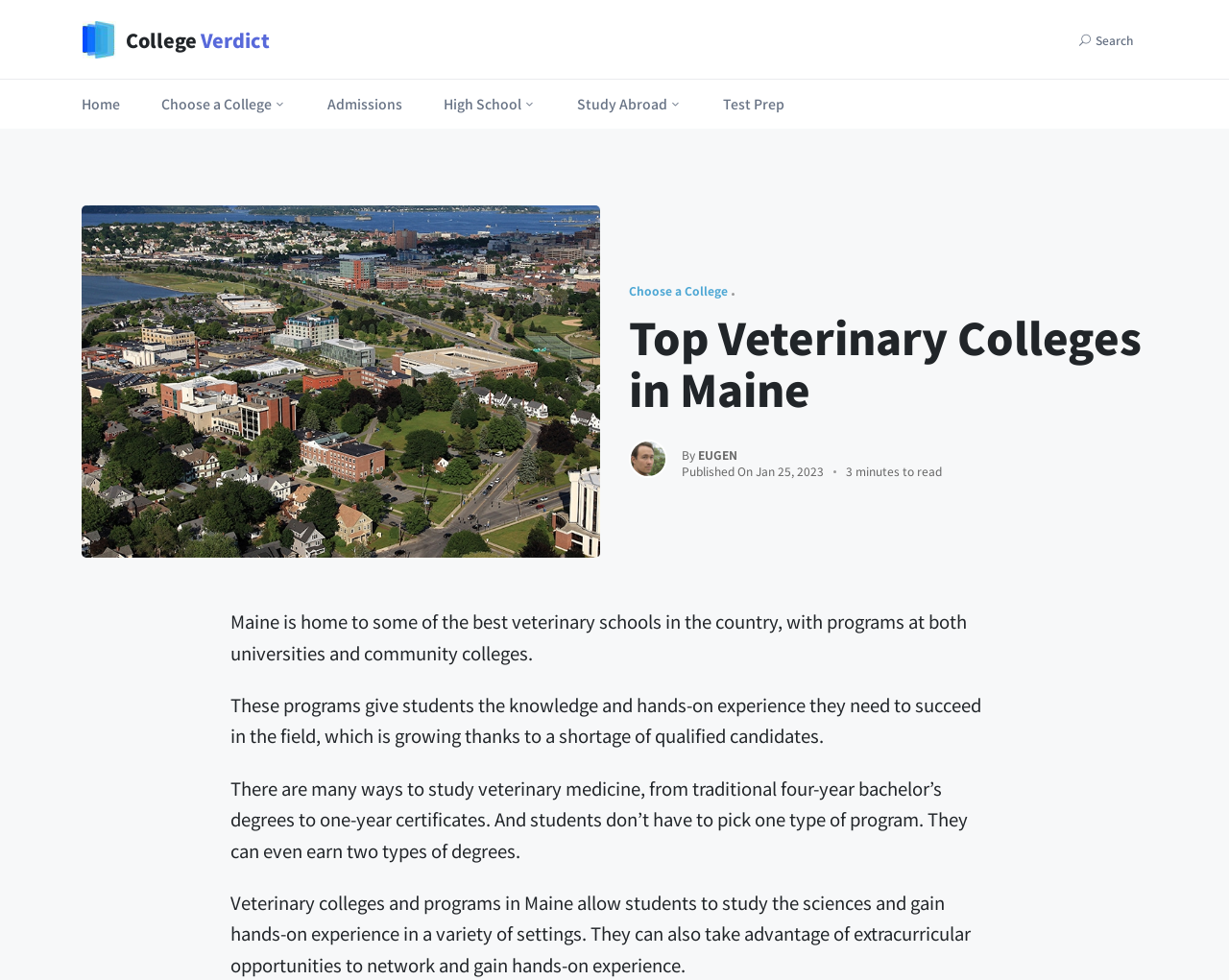Please determine the bounding box coordinates of the element's region to click in order to carry out the following instruction: "Click 'Choose a College' link". The coordinates should be four float numbers between 0 and 1, i.e., [left, top, right, bottom].

[0.512, 0.288, 0.605, 0.304]